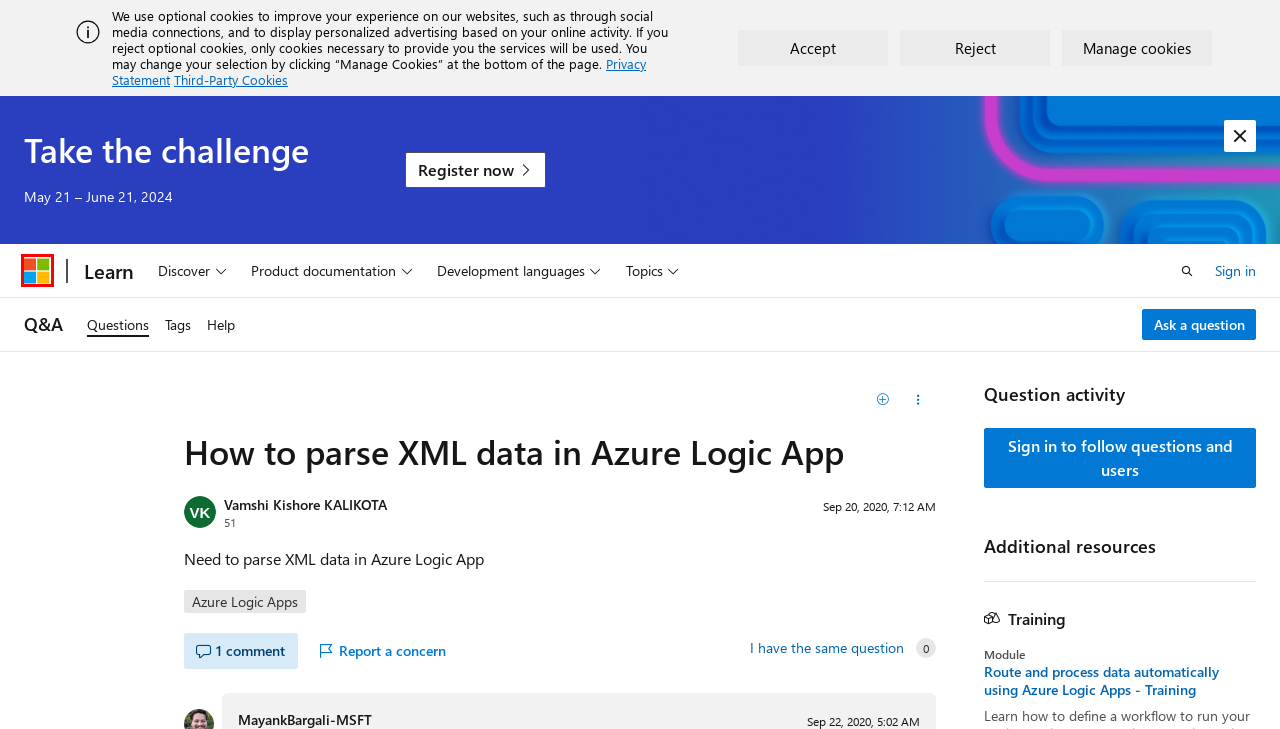Review the screenshot of a webpage containing a red bounding box around an element. Select the description that best matches the new webpage after clicking the highlighted element. The options are:
A. Contribute to Microsoft Learn - Contributor guide | Microsoft Learn
B. Trademark and Brand Guidelines | Microsoft Legal
C. Microsoft previous versions of technical documentation | Microsoft Learn
D. Terms of Use | Microsoft Learn
E. Add schemas to use with workflows - Azure Logic Apps | Microsoft Learn
F. Questions - Microsoft Q&A
G. Transform XML in enterprise integration workflows - Azure Logic Apps | Microsoft Learn
H. Your request has been blocked. This could be
                        due to several reasons.

H